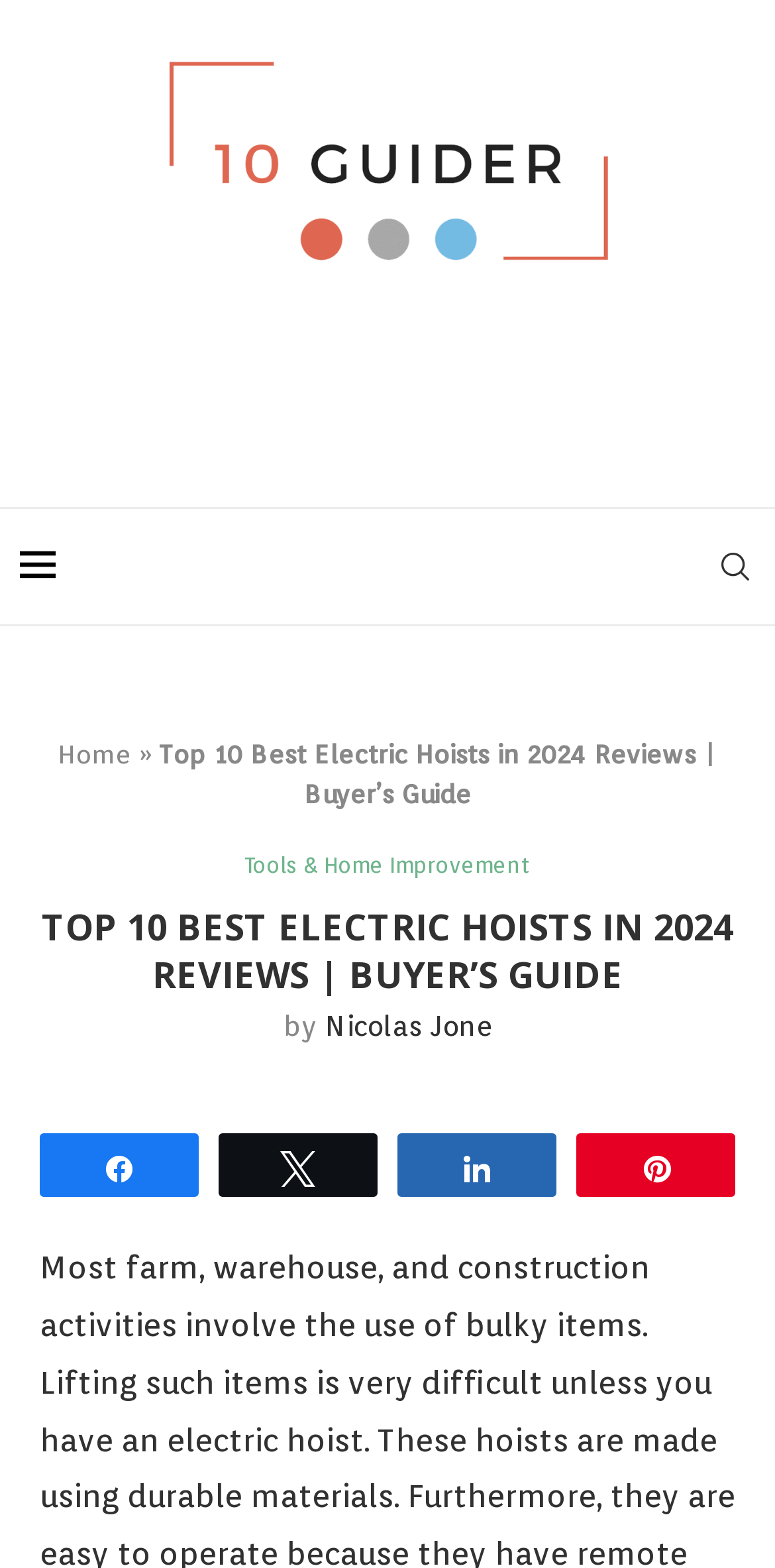Predict the bounding box coordinates of the area that should be clicked to accomplish the following instruction: "share on Twitter". The bounding box coordinates should consist of four float numbers between 0 and 1, i.e., [left, top, right, bottom].

[0.285, 0.724, 0.485, 0.762]